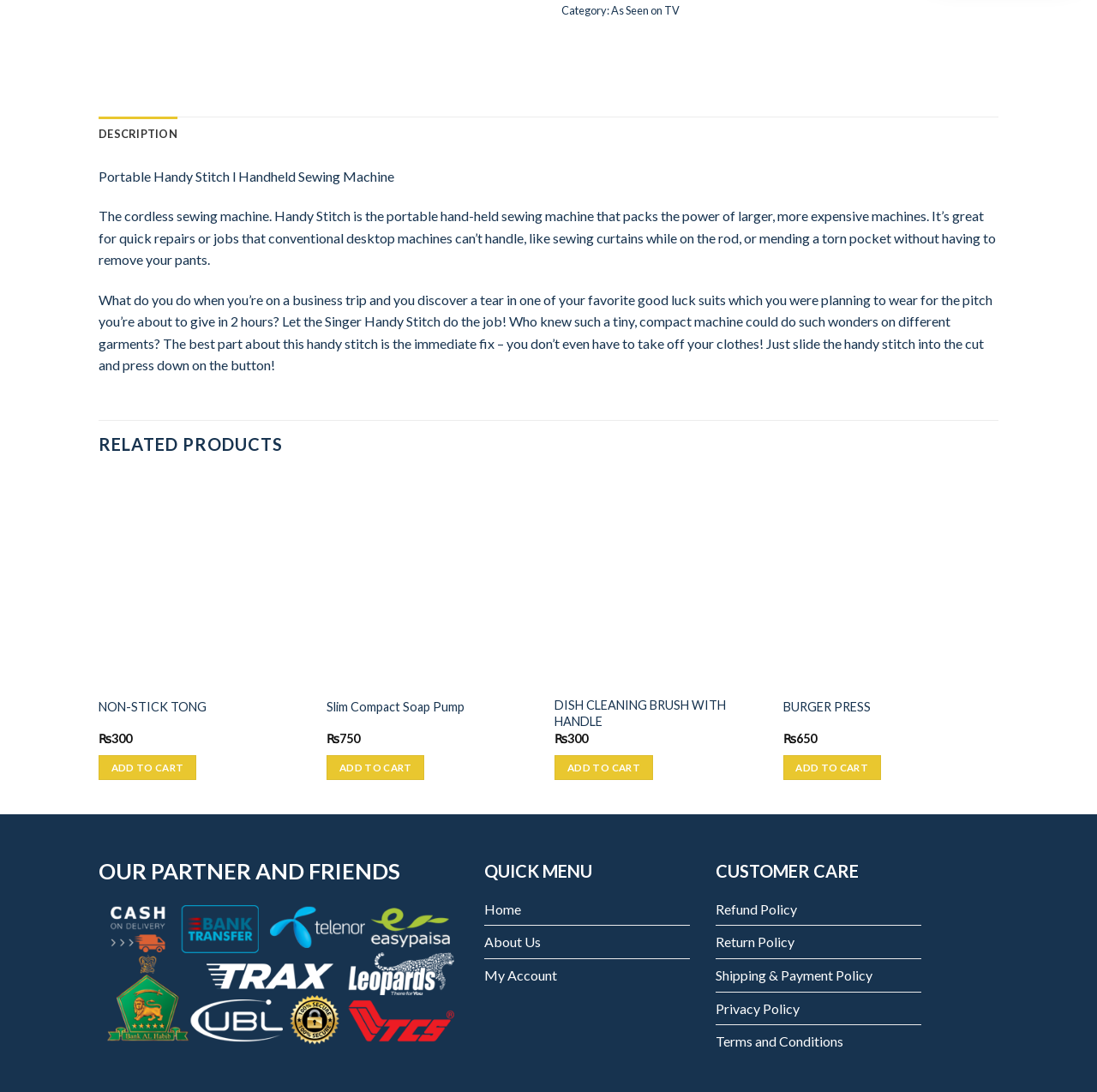Provide a short answer to the following question with just one word or phrase: What is the price of the NON-STICK TONG?

₨300